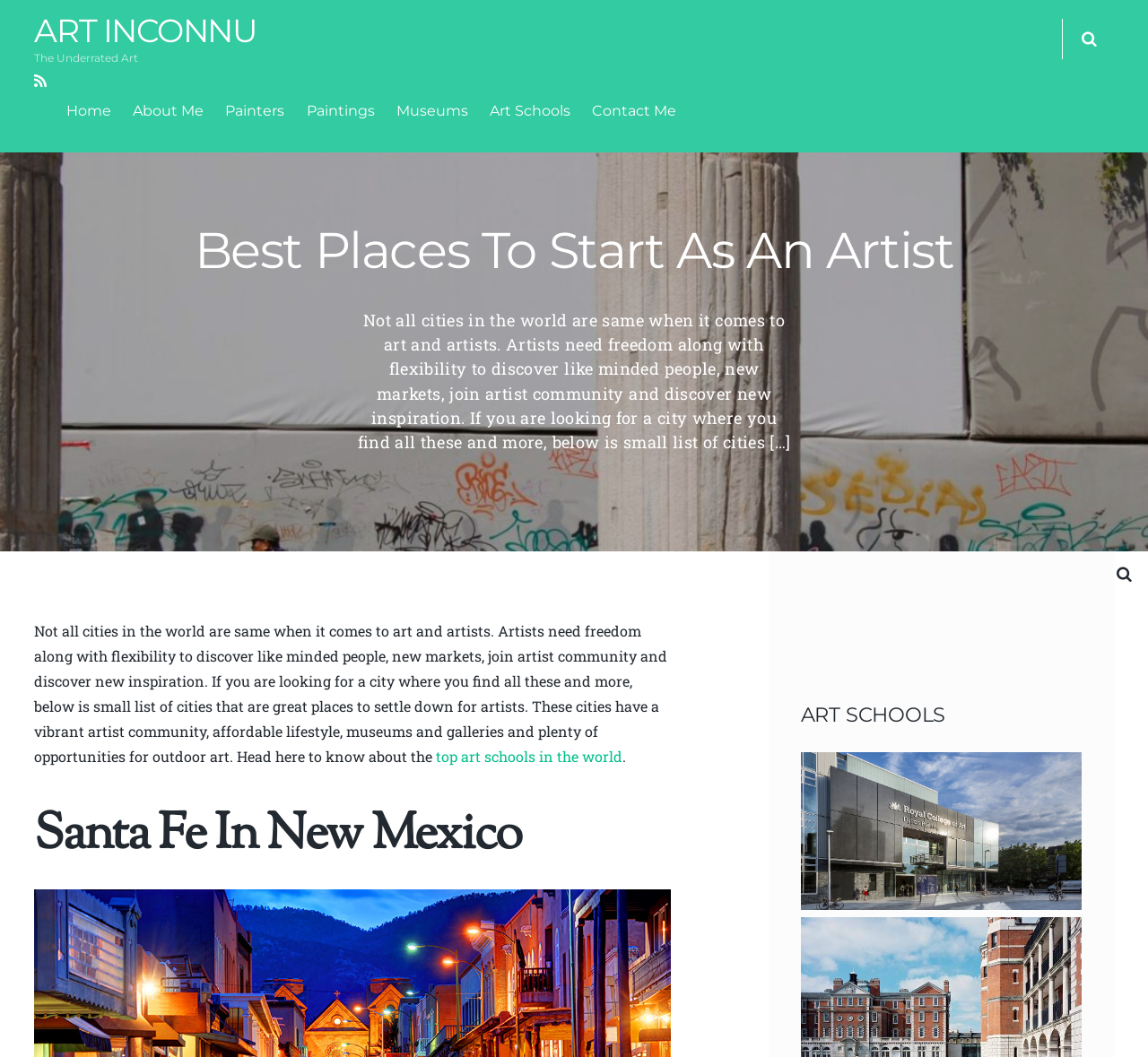Locate the bounding box coordinates of the element you need to click to accomplish the task described by this instruction: "Learn about art schools".

[0.697, 0.626, 0.942, 0.688]